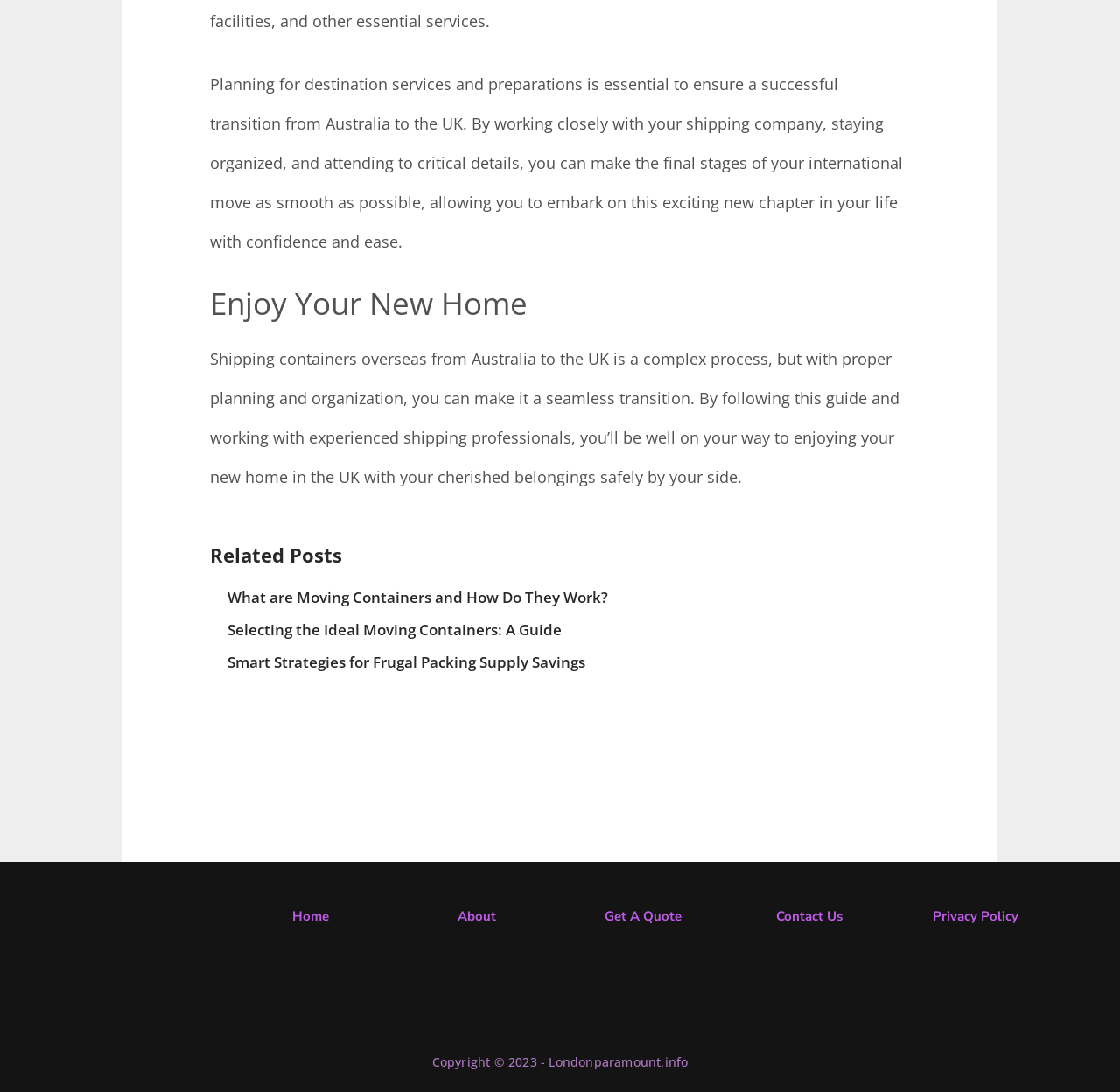Determine the bounding box coordinates of the section to be clicked to follow the instruction: "Click on 'Home'". The coordinates should be given as four float numbers between 0 and 1, formatted as [left, top, right, bottom].

[0.261, 0.831, 0.294, 0.847]